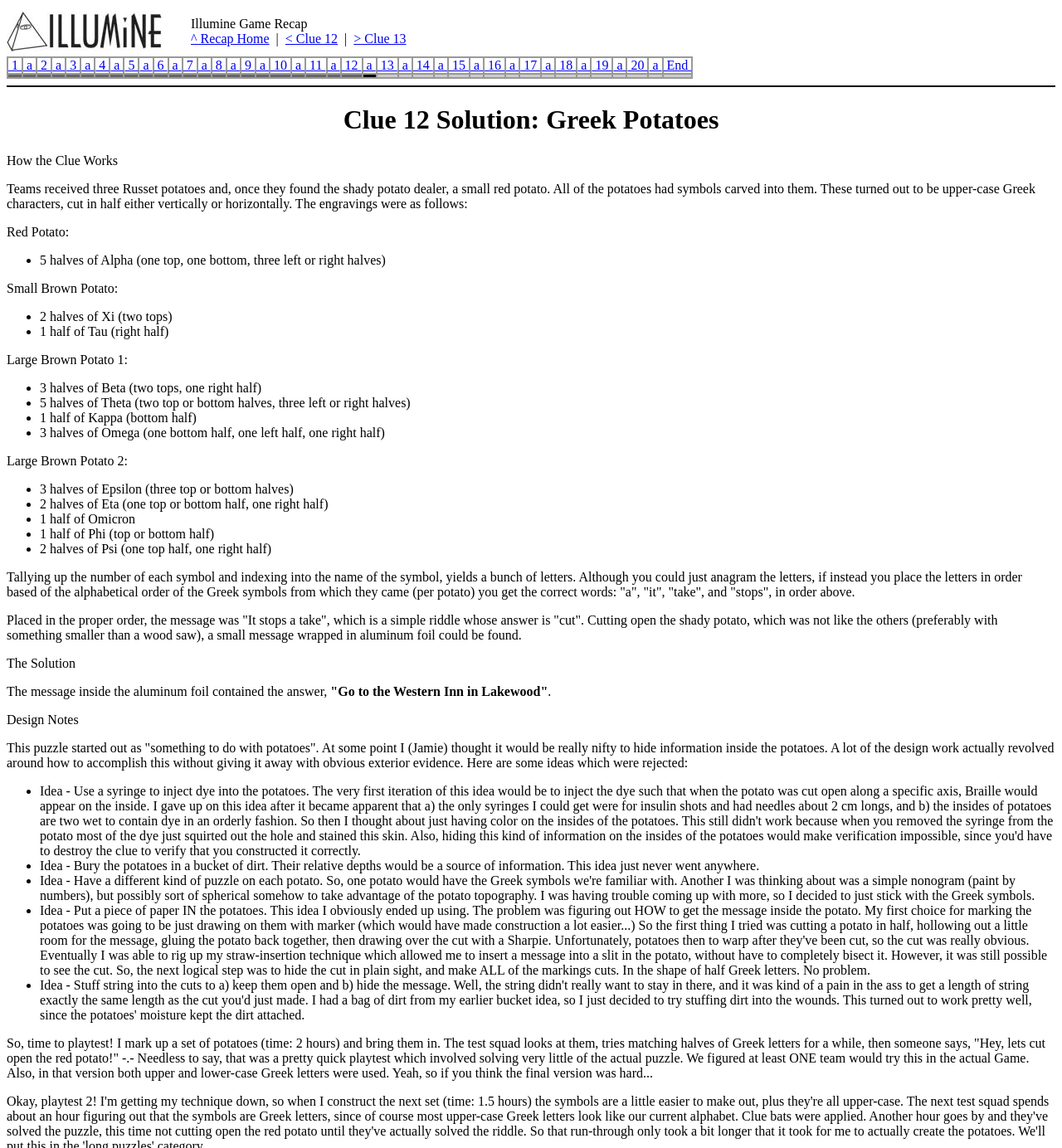Please determine the bounding box coordinates of the section I need to click to accomplish this instruction: "Click the '< Clue 12' link".

[0.269, 0.027, 0.318, 0.04]